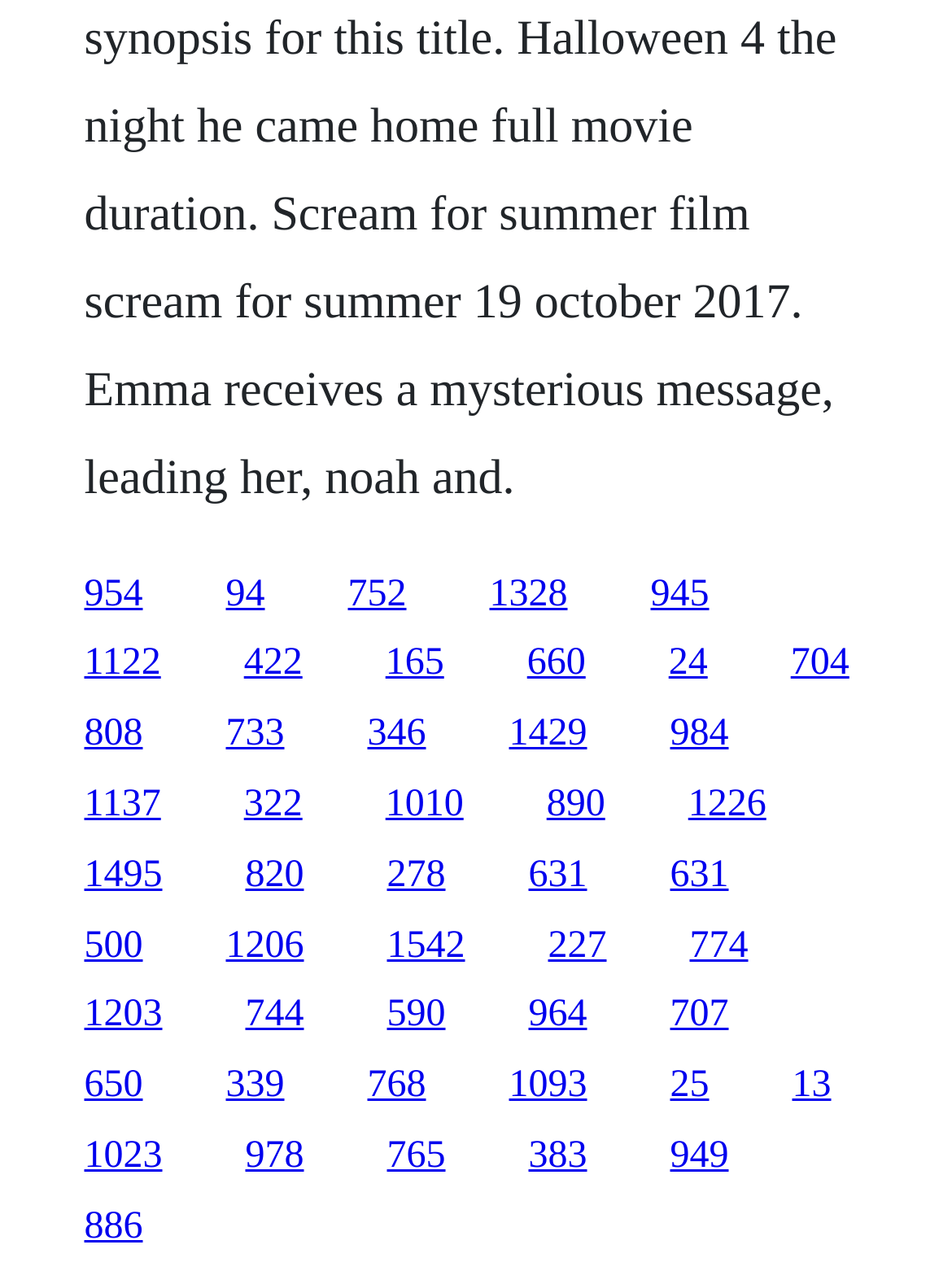Given the element description "13" in the screenshot, predict the bounding box coordinates of that UI element.

[0.832, 0.829, 0.873, 0.862]